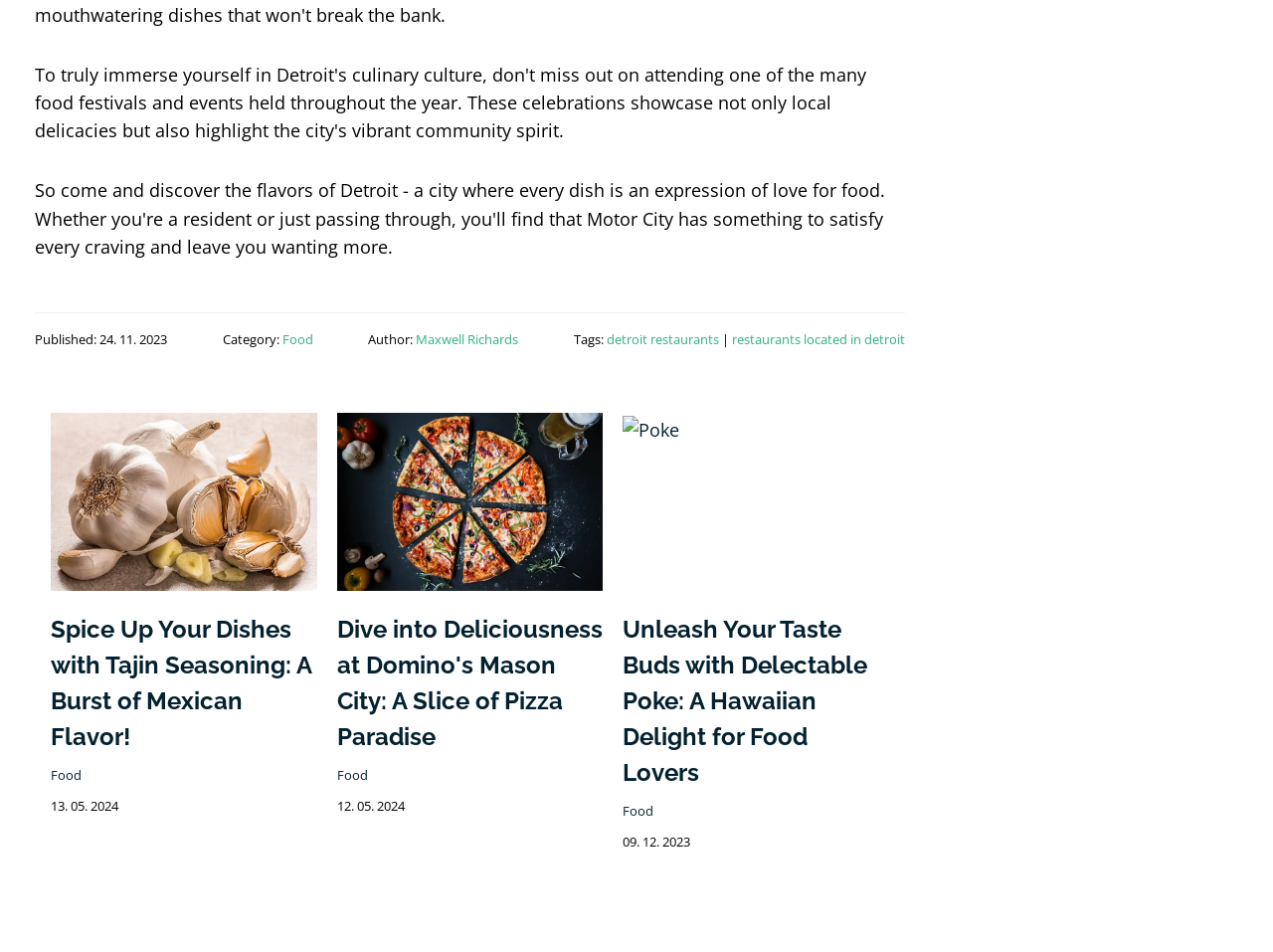Can you find the bounding box coordinates for the element that needs to be clicked to execute this instruction: "Click on the link to read about Tajin Seasoning"? The coordinates should be given as four float numbers between 0 and 1, i.e., [left, top, right, bottom].

[0.04, 0.512, 0.249, 0.537]